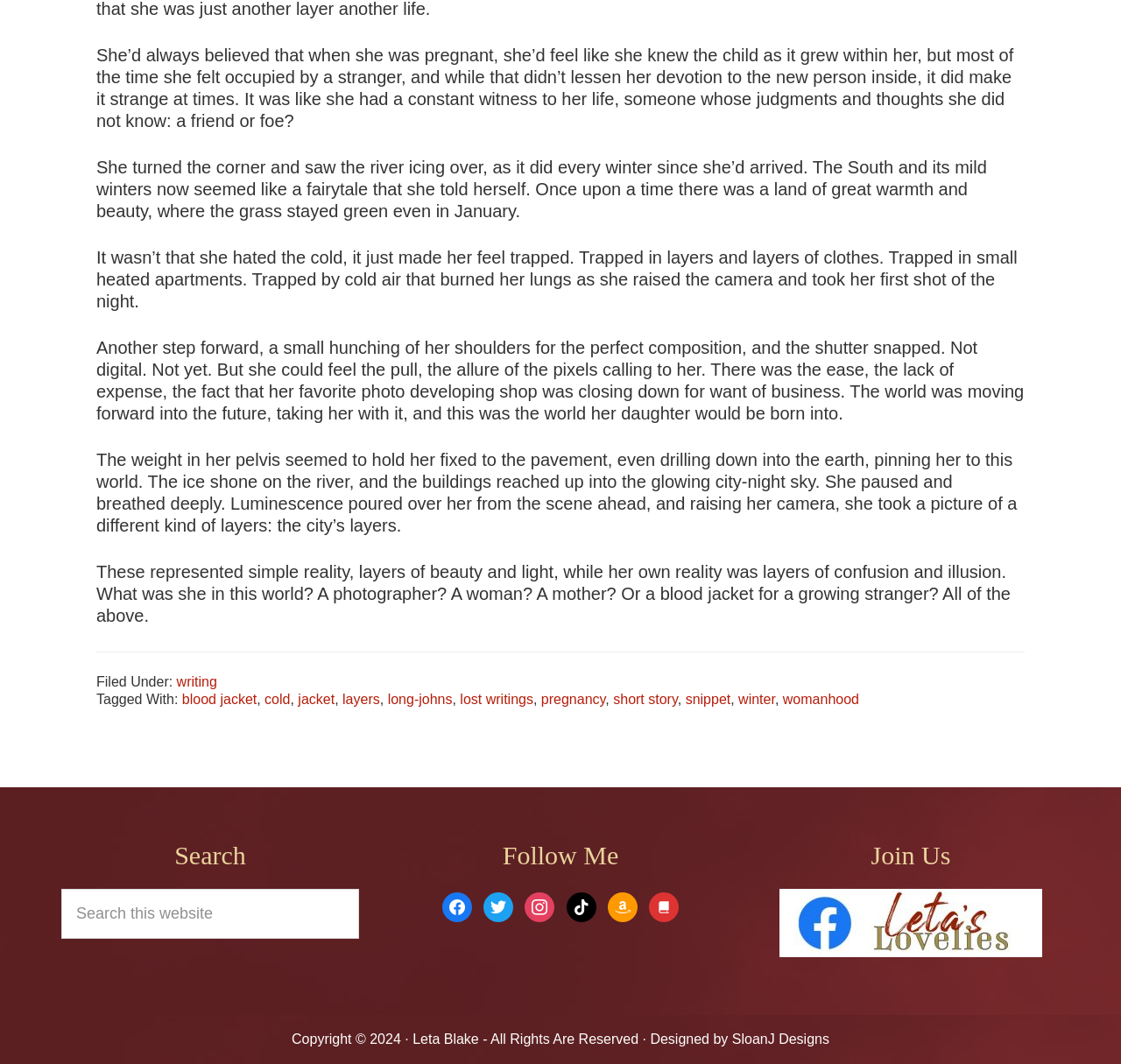Please locate the bounding box coordinates of the region I need to click to follow this instruction: "Follow me on Facebook".

[0.395, 0.844, 0.421, 0.86]